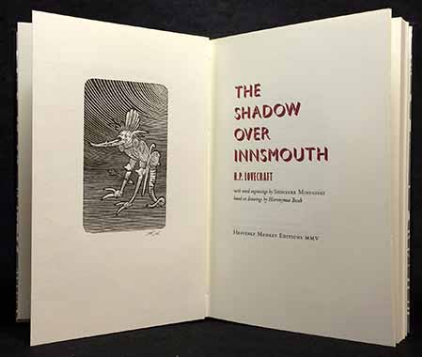What color are the title letters printed in?
Please respond to the question with a detailed and well-explained answer.

The caption describes the illustration on the page, stating that the title is printed in bold red letters, which adds to the overall aesthetic of the book.